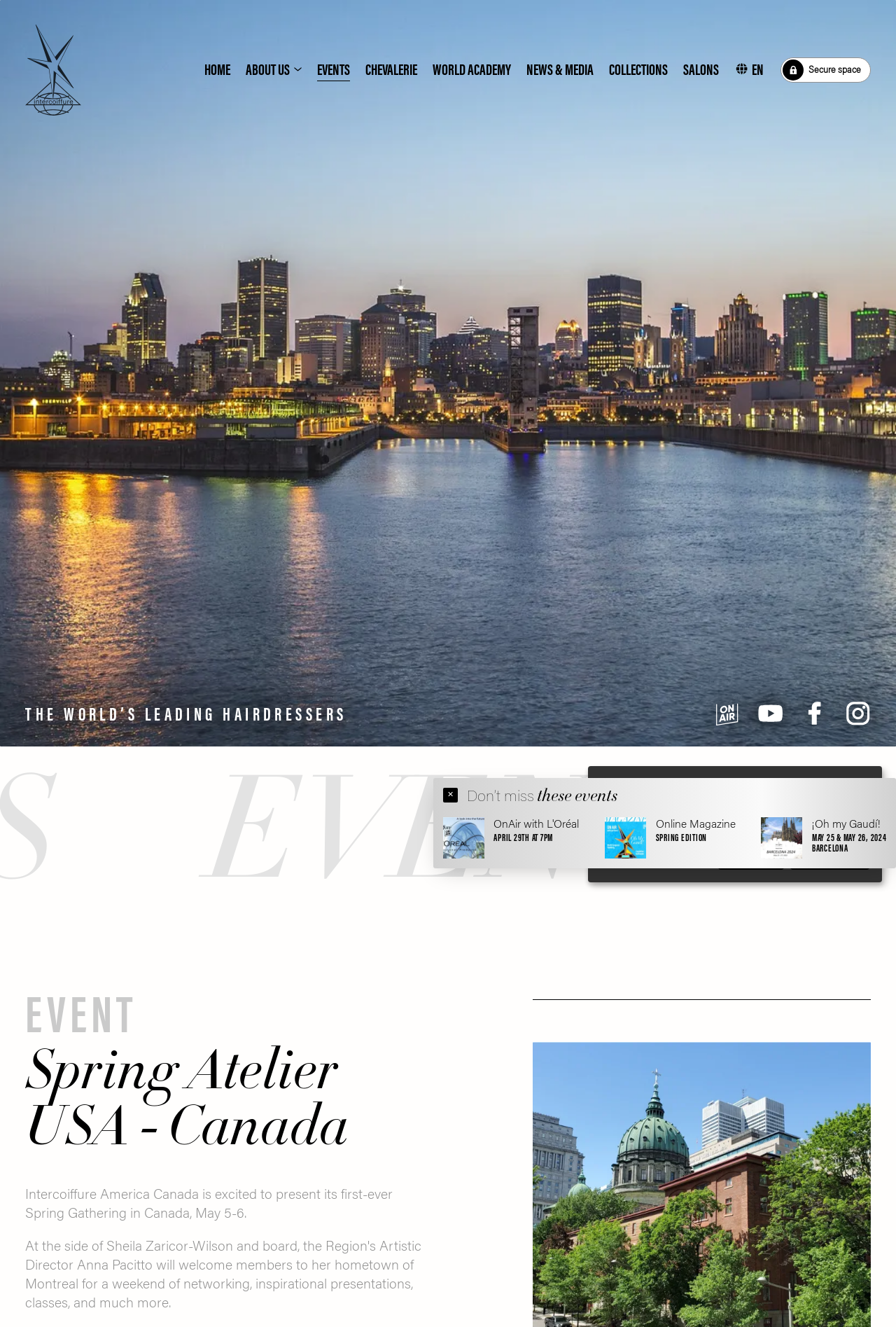Please find the bounding box coordinates of the section that needs to be clicked to achieve this instruction: "Login".

[0.872, 0.044, 0.971, 0.062]